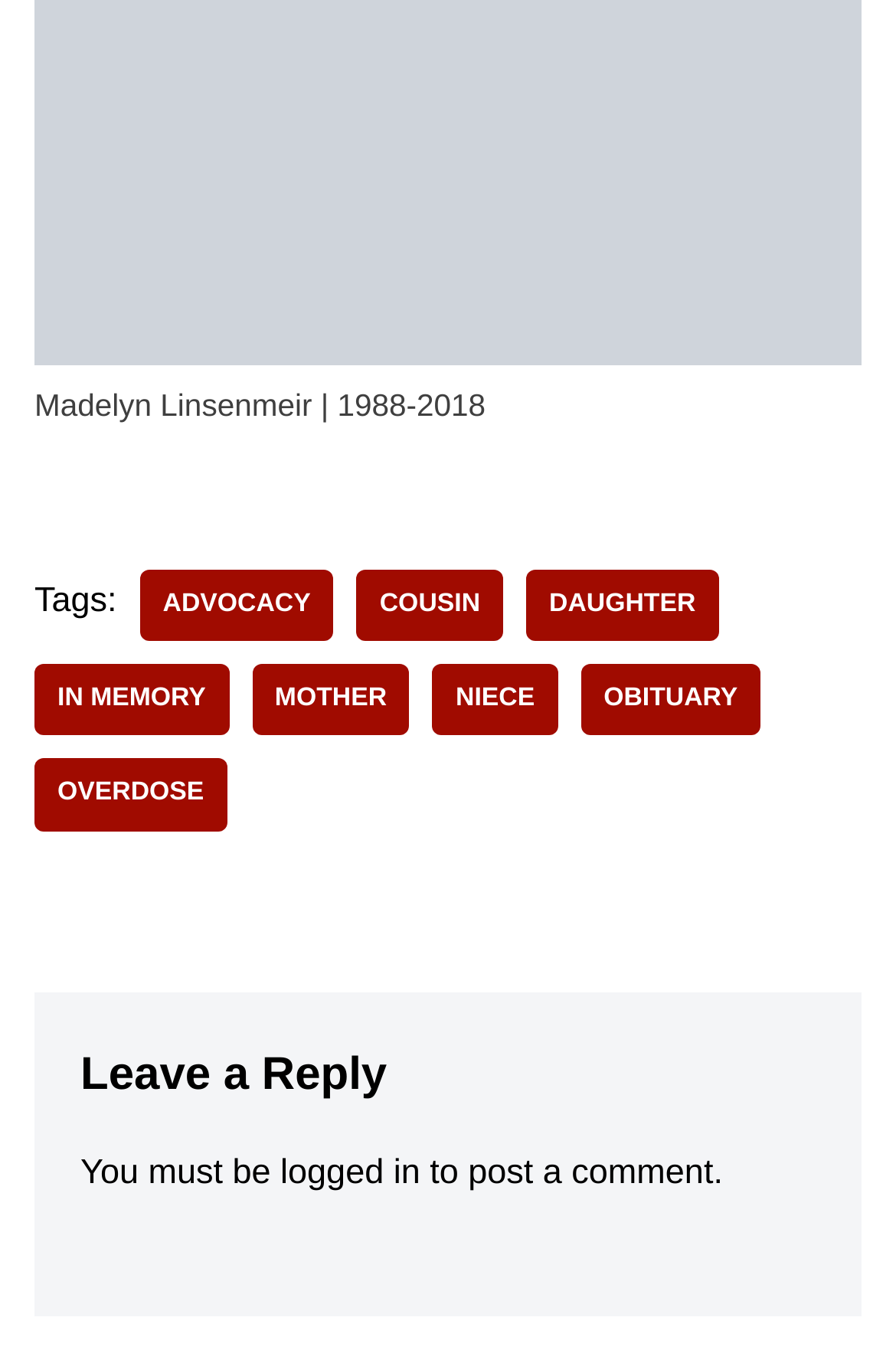Please predict the bounding box coordinates of the element's region where a click is necessary to complete the following instruction: "Click on the logged in link". The coordinates should be represented by four float numbers between 0 and 1, i.e., [left, top, right, bottom].

[0.313, 0.853, 0.469, 0.882]